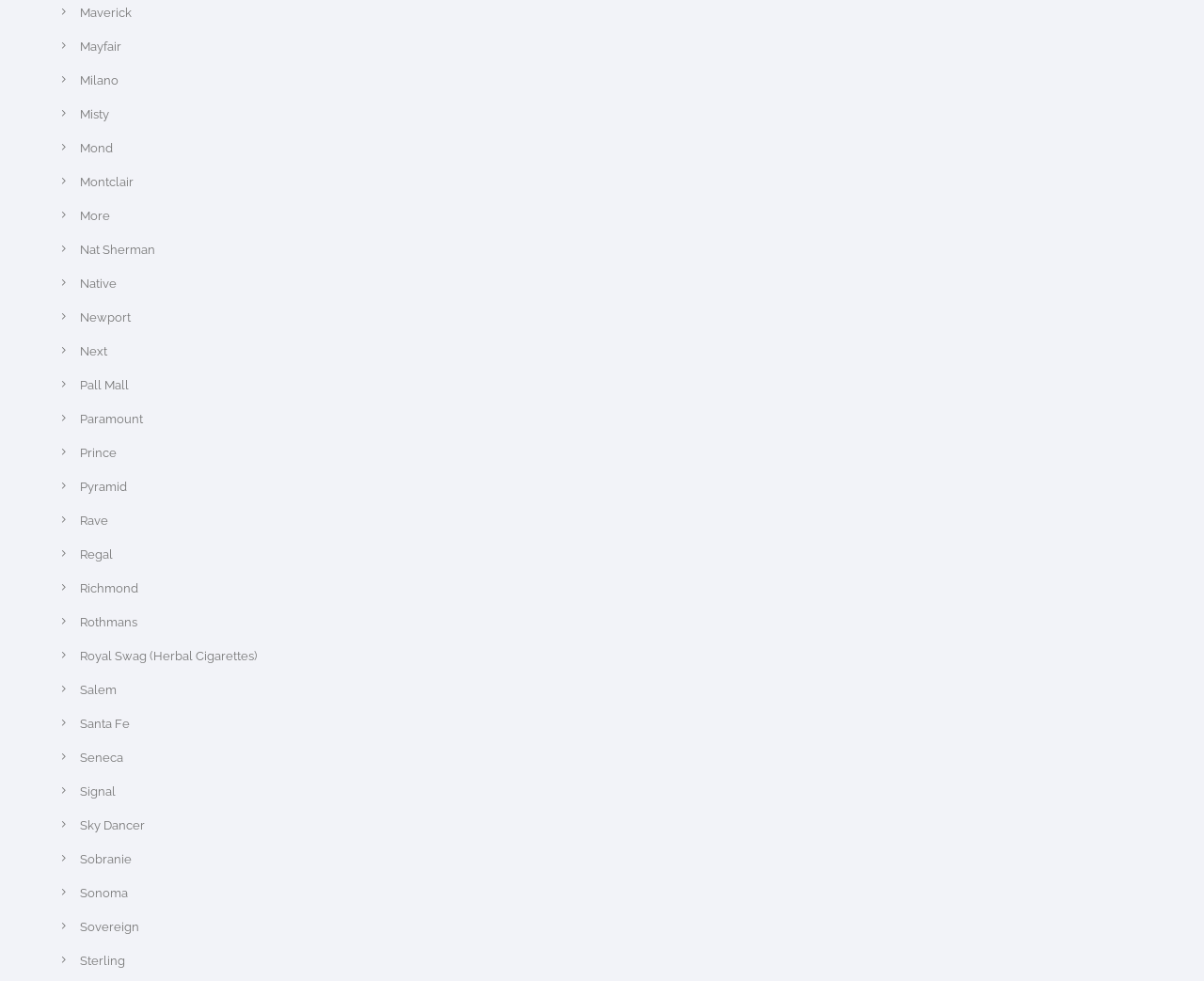Find the bounding box coordinates of the clickable area required to complete the following action: "go to Milano".

[0.066, 0.075, 0.098, 0.089]